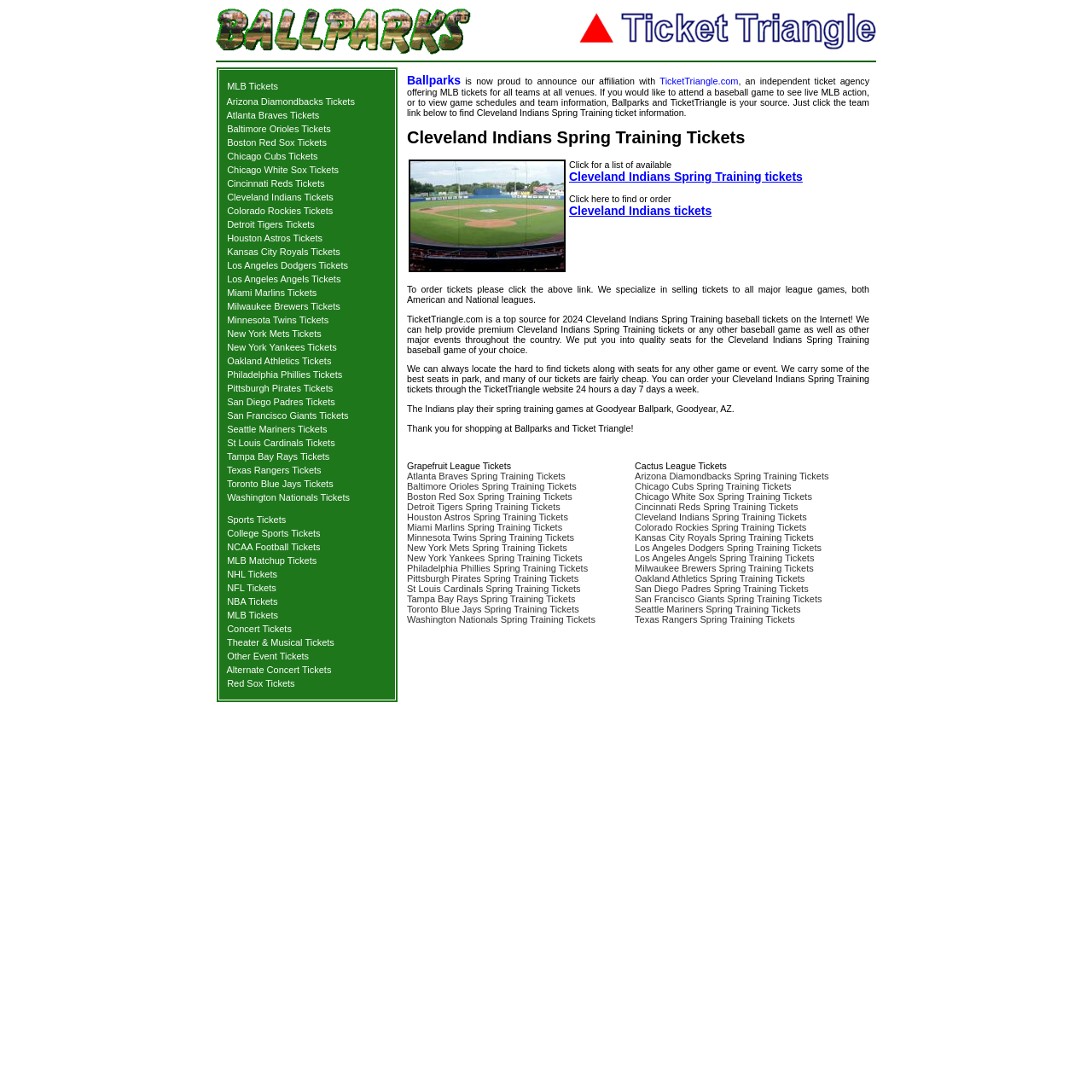Is there a team named Cleveland Indians?
Give a detailed and exhaustive answer to the question.

I searched the table and found a row with the link 'Cleveland Indians Tickets' which indicates that there is a team named Cleveland Indians.